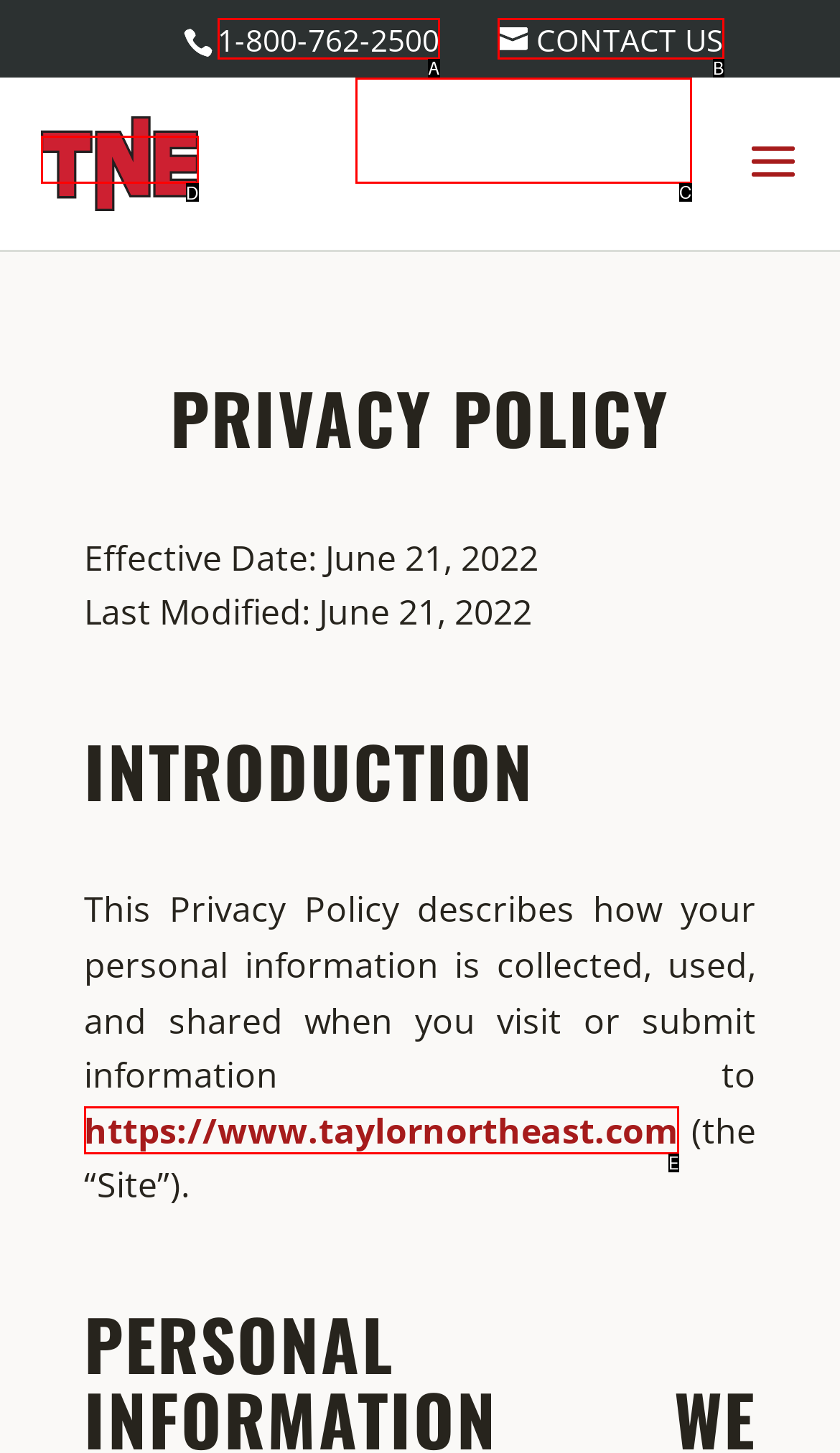Refer to the description: name="s" placeholder="Search …" title="Search for:" and choose the option that best fits. Provide the letter of that option directly from the options.

C